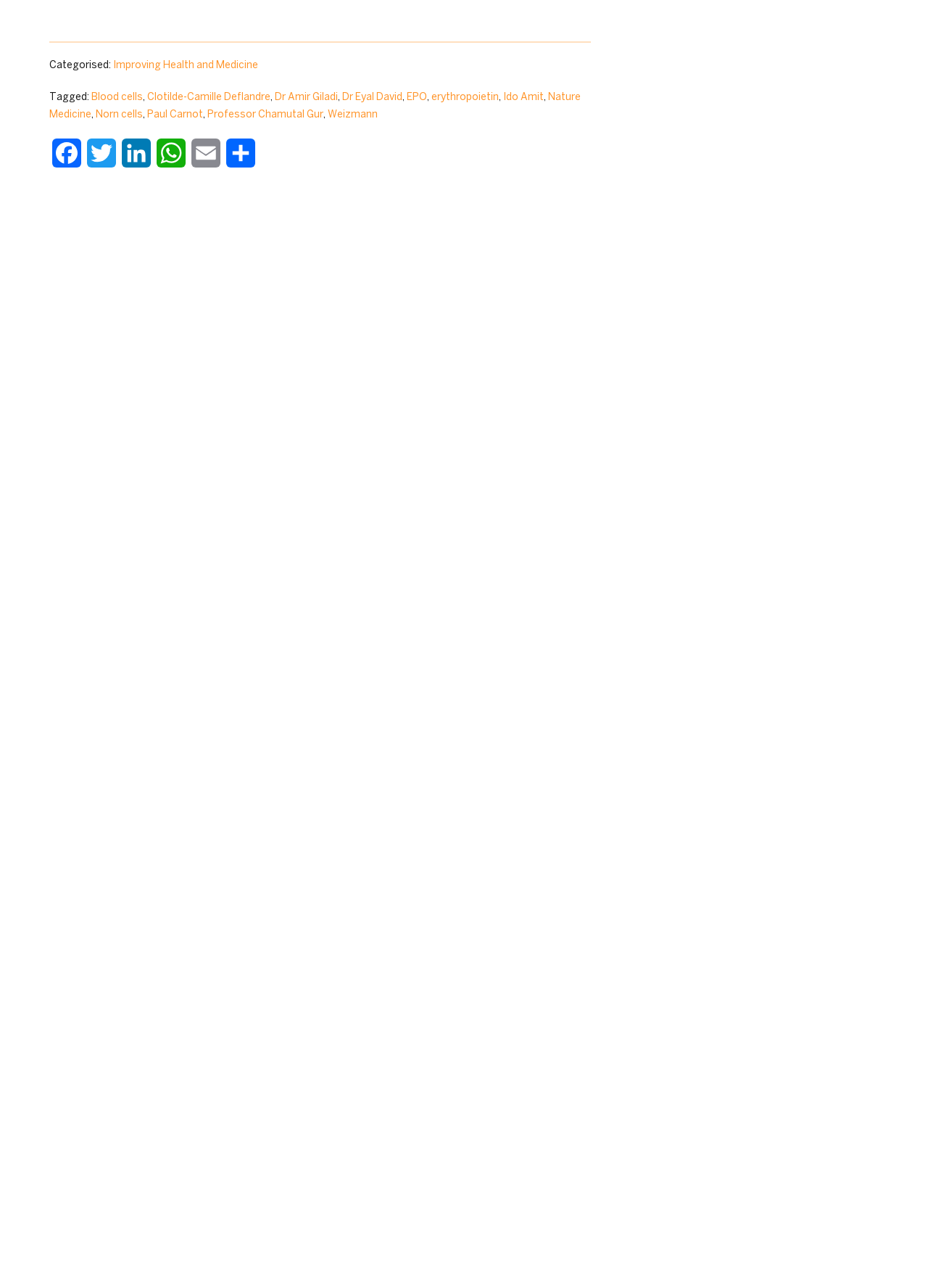Give a concise answer using one word or a phrase to the following question:
What is the title of the previous research?

Plant Research Reaches a New High